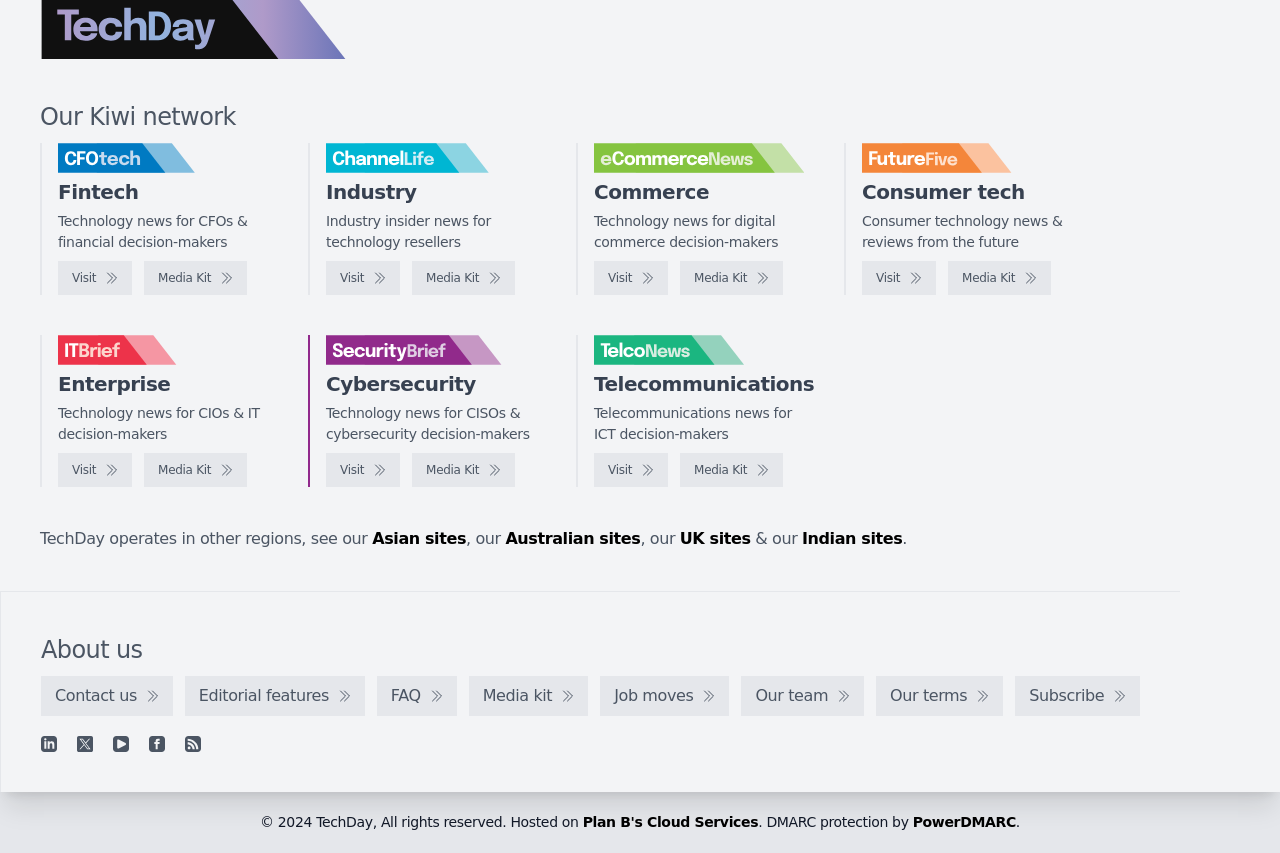Identify the bounding box coordinates of the region I need to click to complete this instruction: "View Media Kit of ChannelLife".

[0.113, 0.306, 0.193, 0.346]